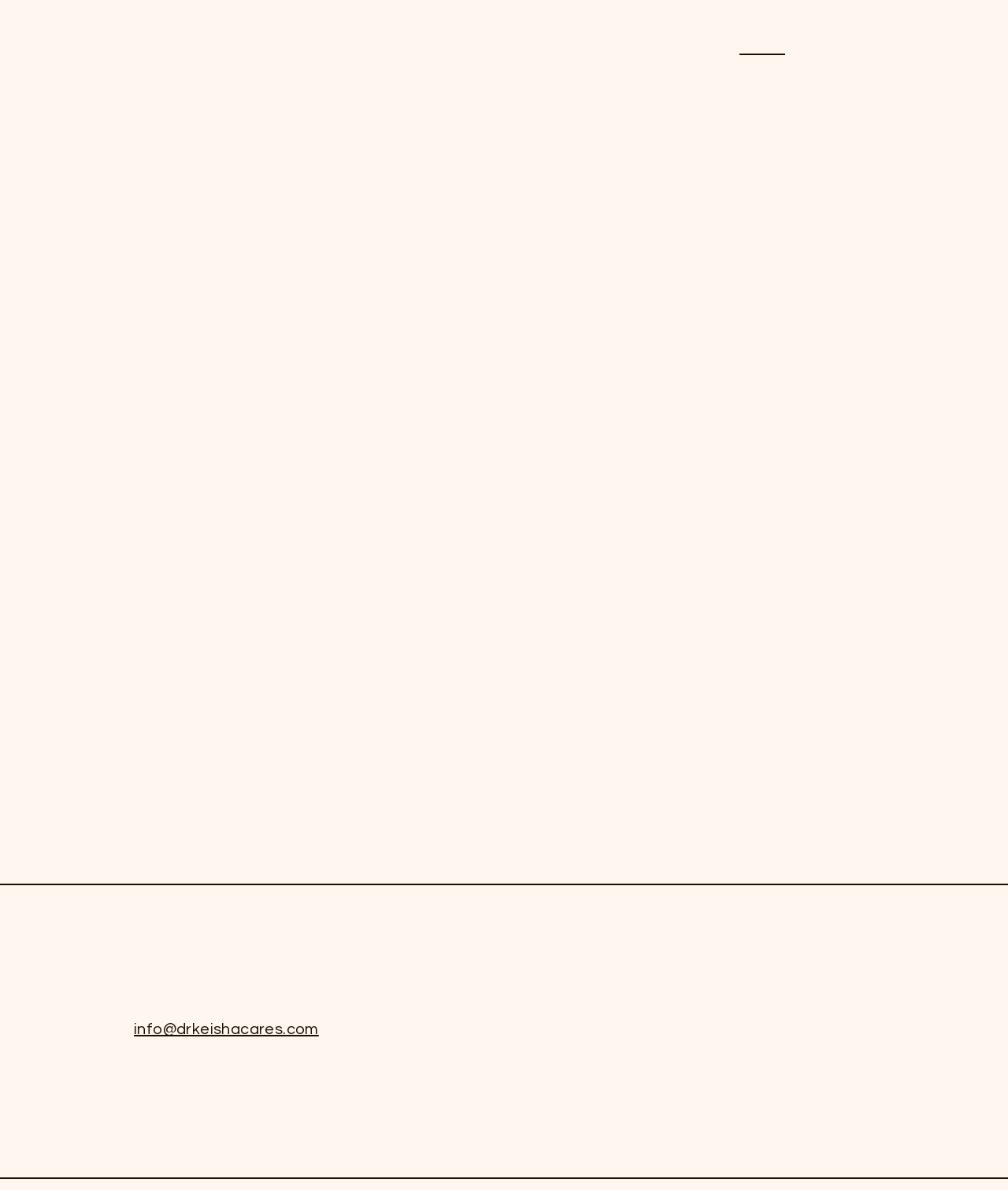What is the company of the Executive Senior Care Sales Representative?
Please respond to the question with as much detail as possible.

I found the company name 'Eli Lilly and Company' mentioned in the testimonial section, where it says 'Executive Senior Care Sales Representative, Eli Lilly and Company'.